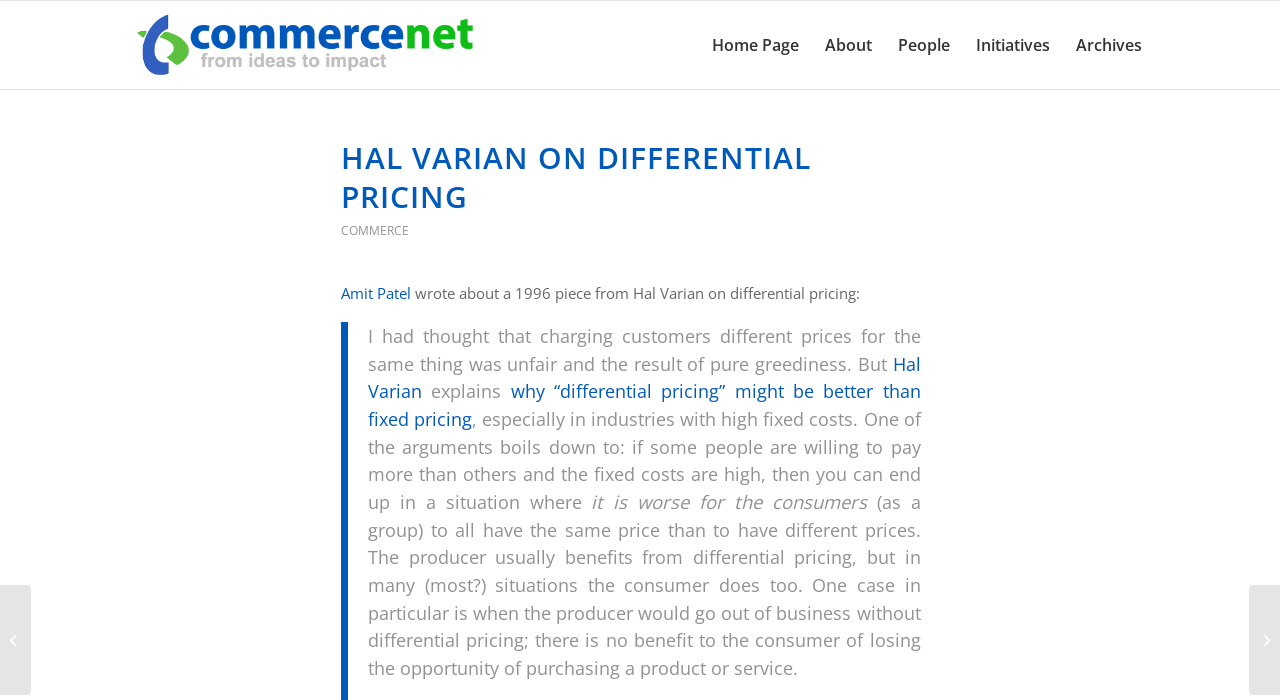Find the bounding box coordinates for the HTML element described as: "Archives". The coordinates should consist of four float values between 0 and 1, i.e., [left, top, right, bottom].

[0.83, 0.001, 0.902, 0.127]